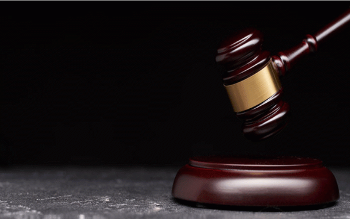What is wrapped around the gavel's handle?
Please look at the screenshot and answer using one word or phrase.

brass band